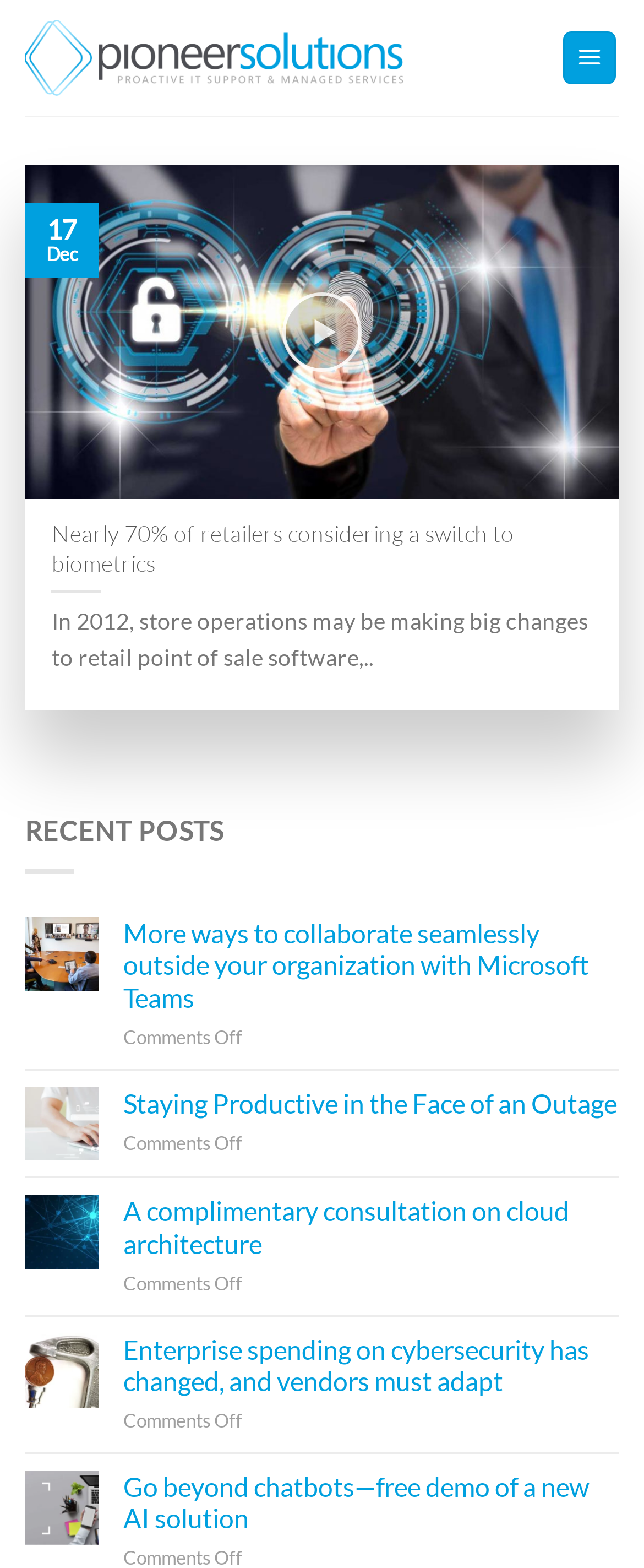What is the name of the company?
From the image, respond with a single word or phrase.

Pioneer Solutions